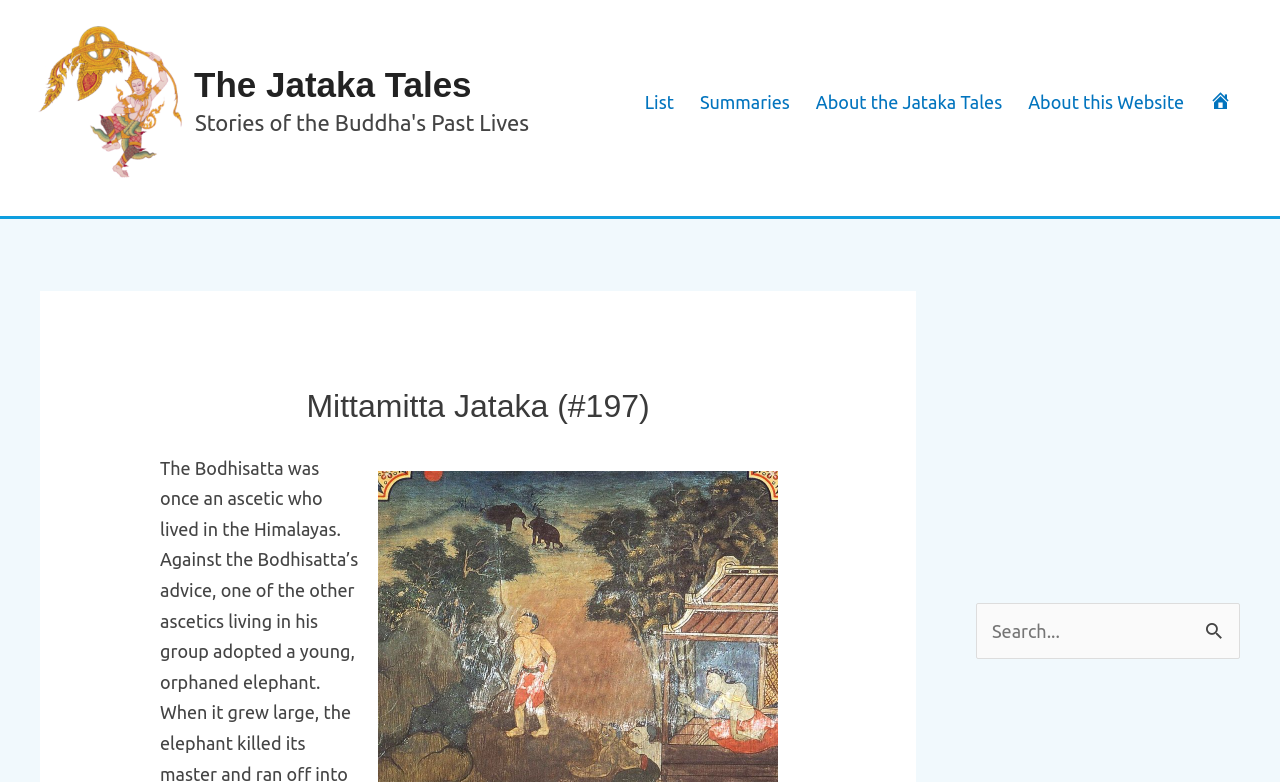What is the name of the website?
Answer the question based on the image using a single word or a brief phrase.

The Jataka Tales